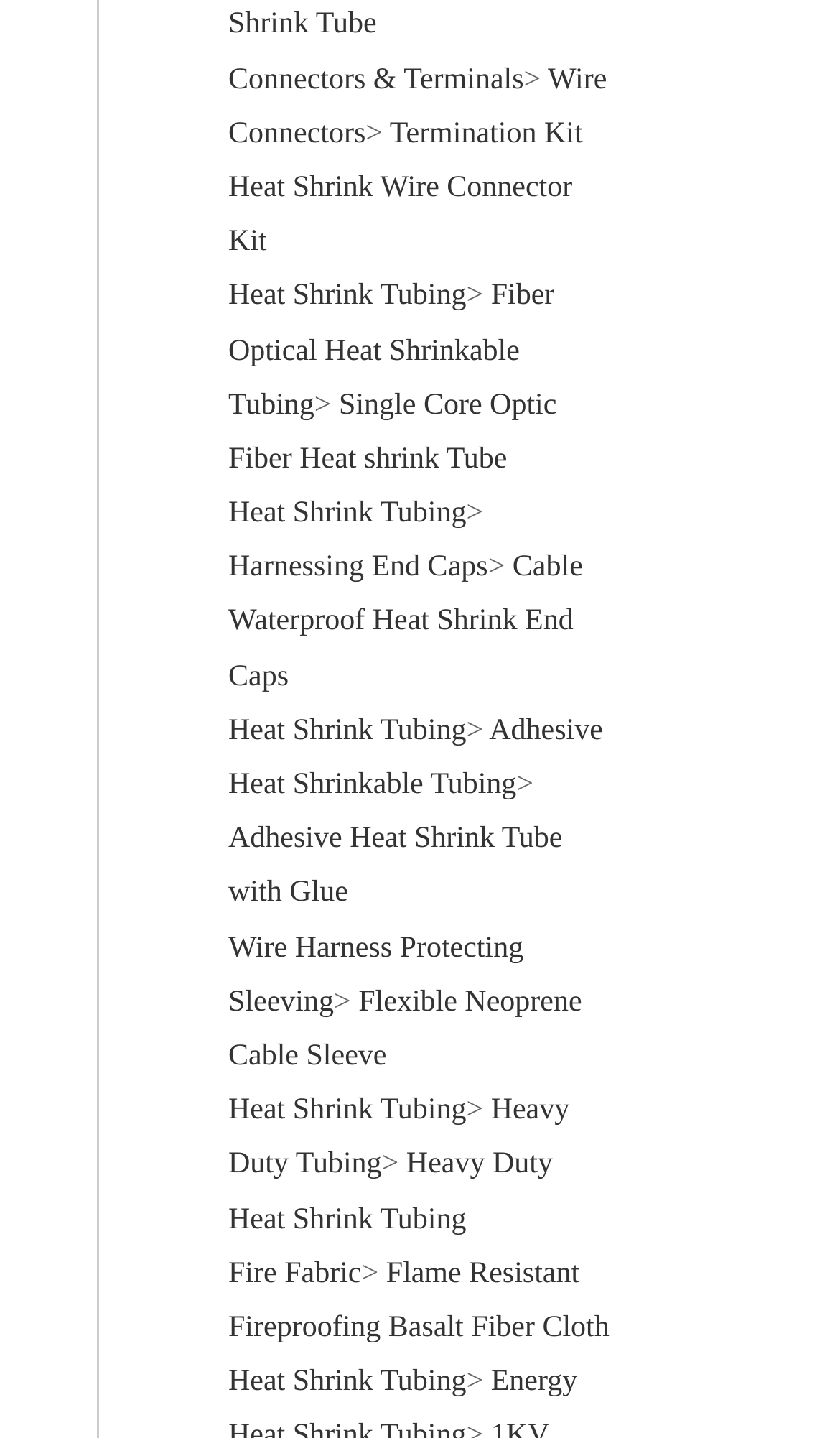Please locate the bounding box coordinates of the element's region that needs to be clicked to follow the instruction: "Explore Heat Shrink Tubing". The bounding box coordinates should be provided as four float numbers between 0 and 1, i.e., [left, top, right, bottom].

[0.272, 0.195, 0.555, 0.218]